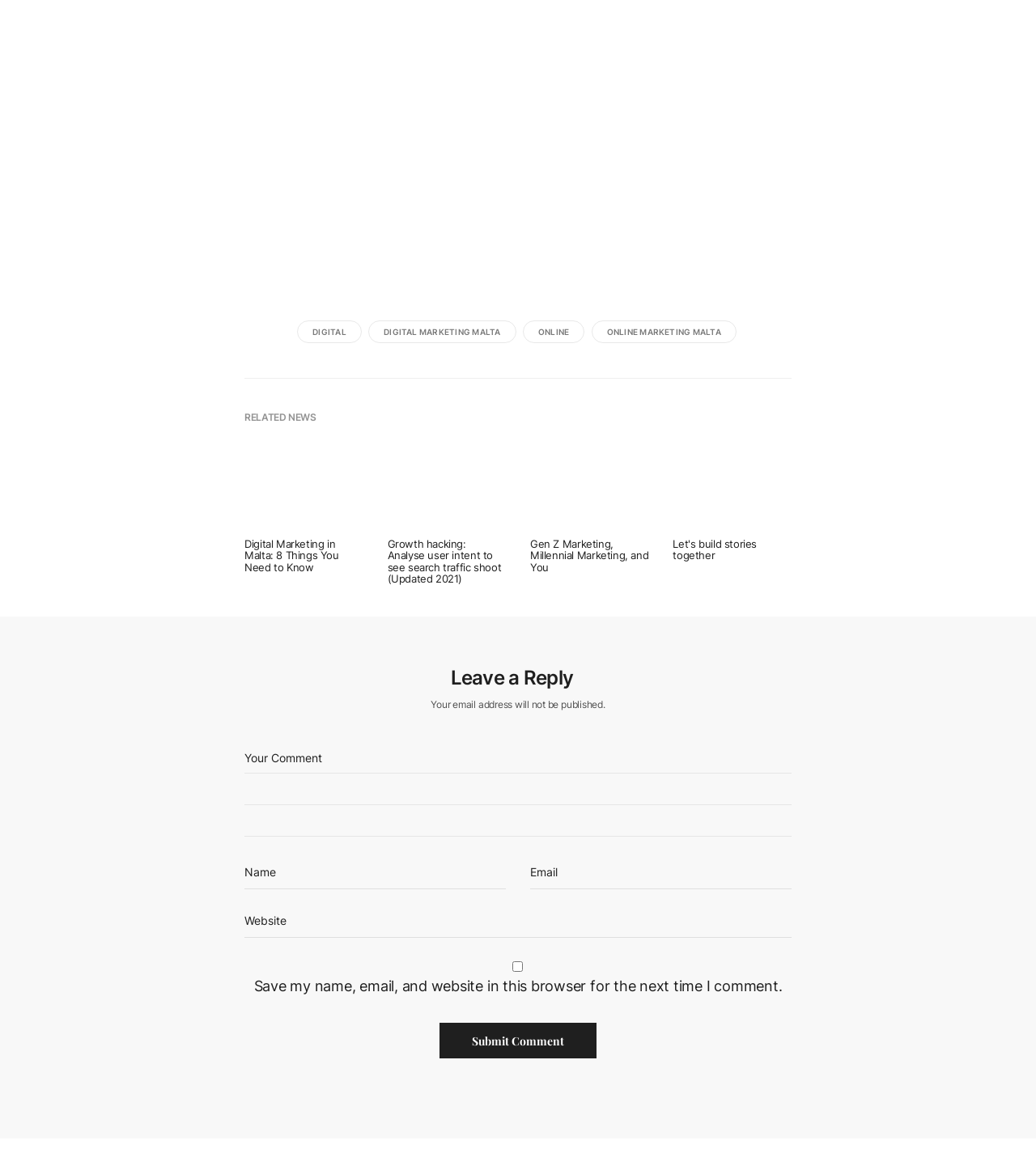What is the purpose of the checkbox in the comment section?
Please provide a comprehensive answer based on the visual information in the image.

I analyzed the comment section and found a checkbox with the label 'Save my name, email, and website in this browser for the next time I comment.' This suggests that the purpose of the checkbox is to save user data for the next comment.